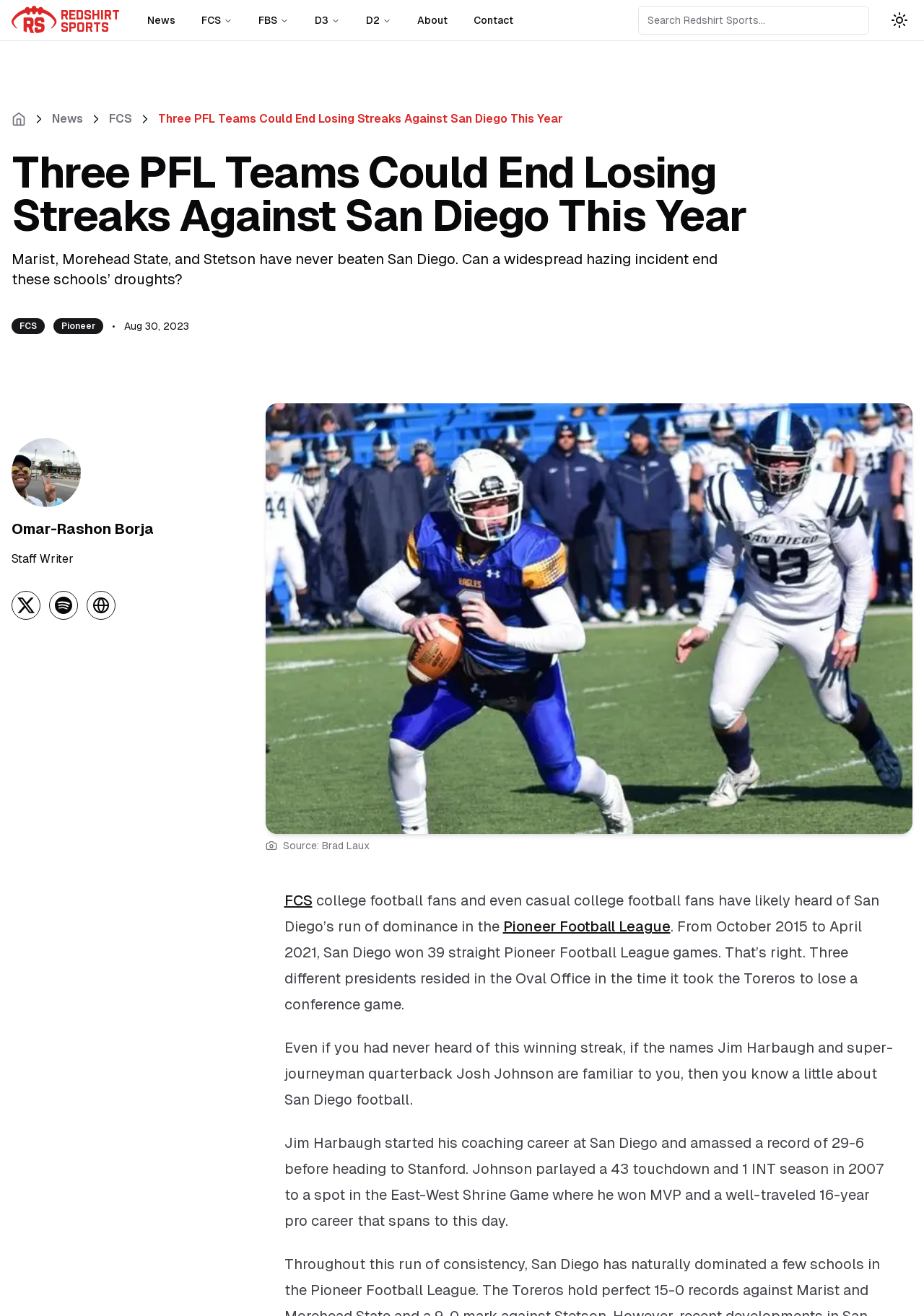Please provide the bounding box coordinates for the element that needs to be clicked to perform the following instruction: "Read the article about 'Three PFL Teams Could End Losing Streaks Against San Diego This Year'". The coordinates should be given as four float numbers between 0 and 1, i.e., [left, top, right, bottom].

[0.012, 0.115, 0.812, 0.18]